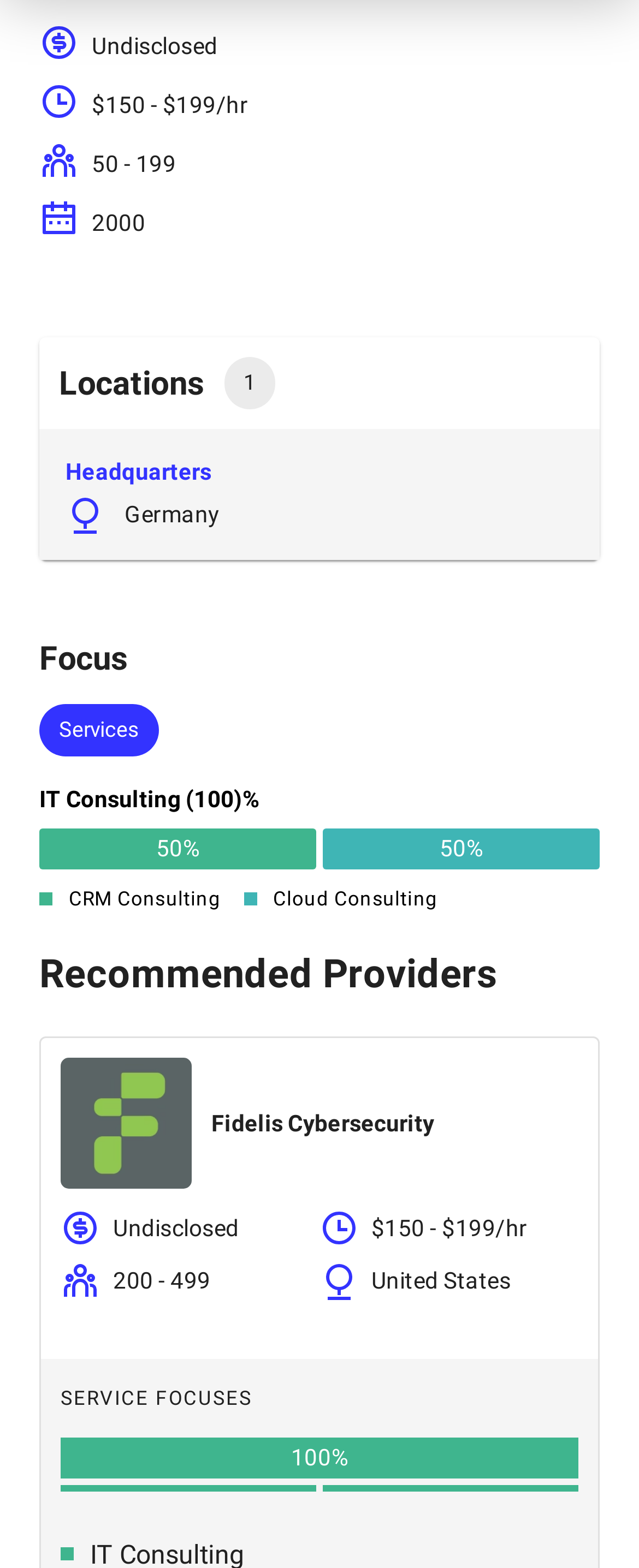Answer the following query with a single word or phrase:
What is the location of the company's headquarters?

Germany